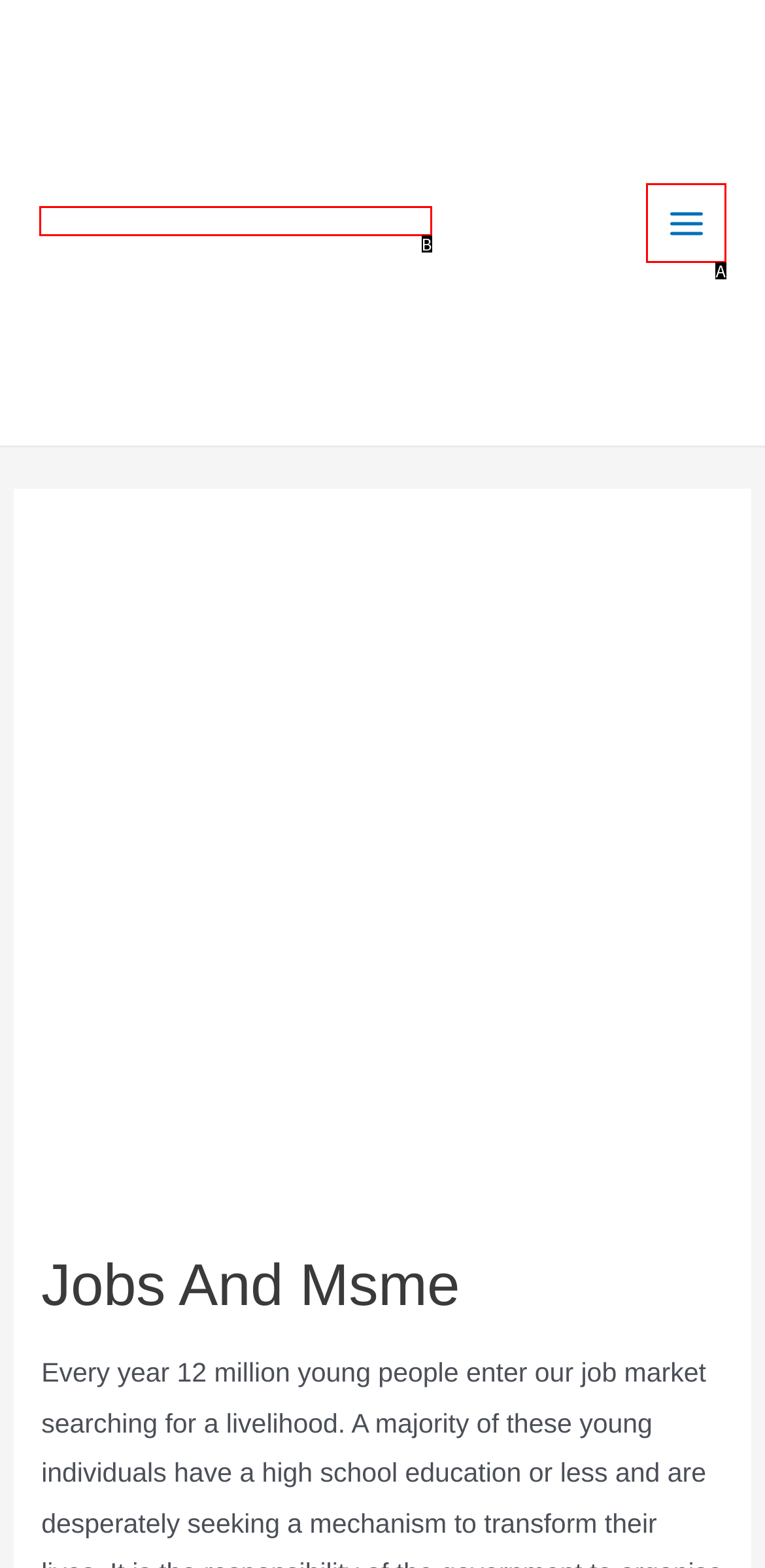Which lettered UI element aligns with this description: Main Menu
Provide your answer using the letter from the available choices.

A